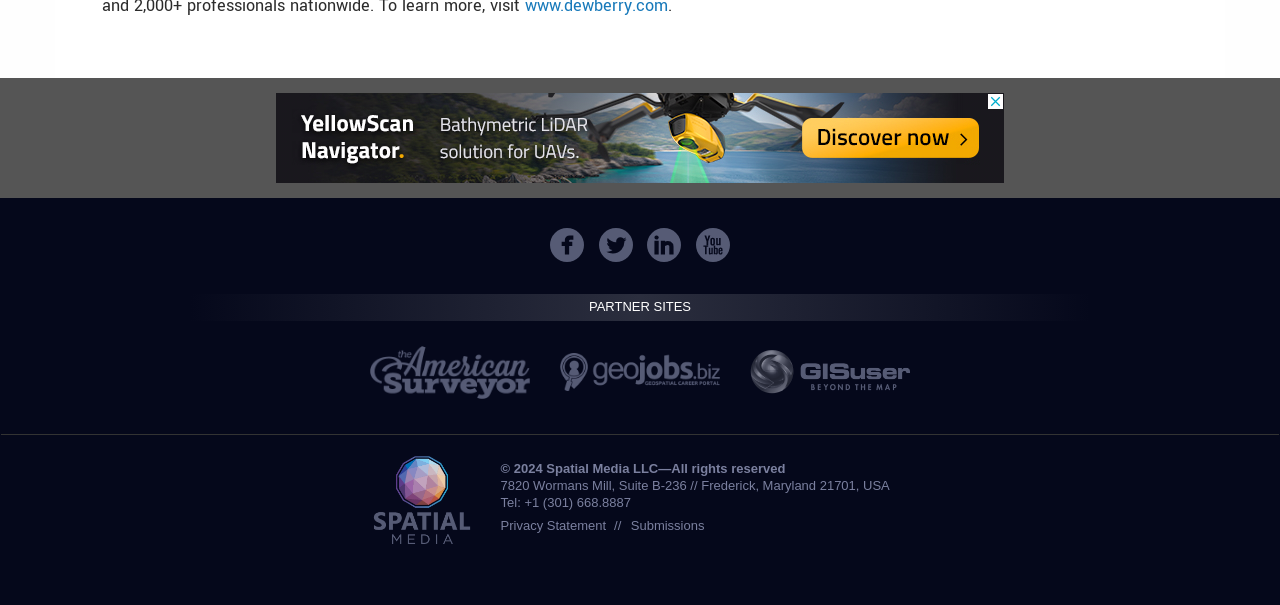Please determine the bounding box coordinates of the area that needs to be clicked to complete this task: 'visit The American Surveyor'. The coordinates must be four float numbers between 0 and 1, formatted as [left, top, right, bottom].

[0.289, 0.599, 0.414, 0.627]